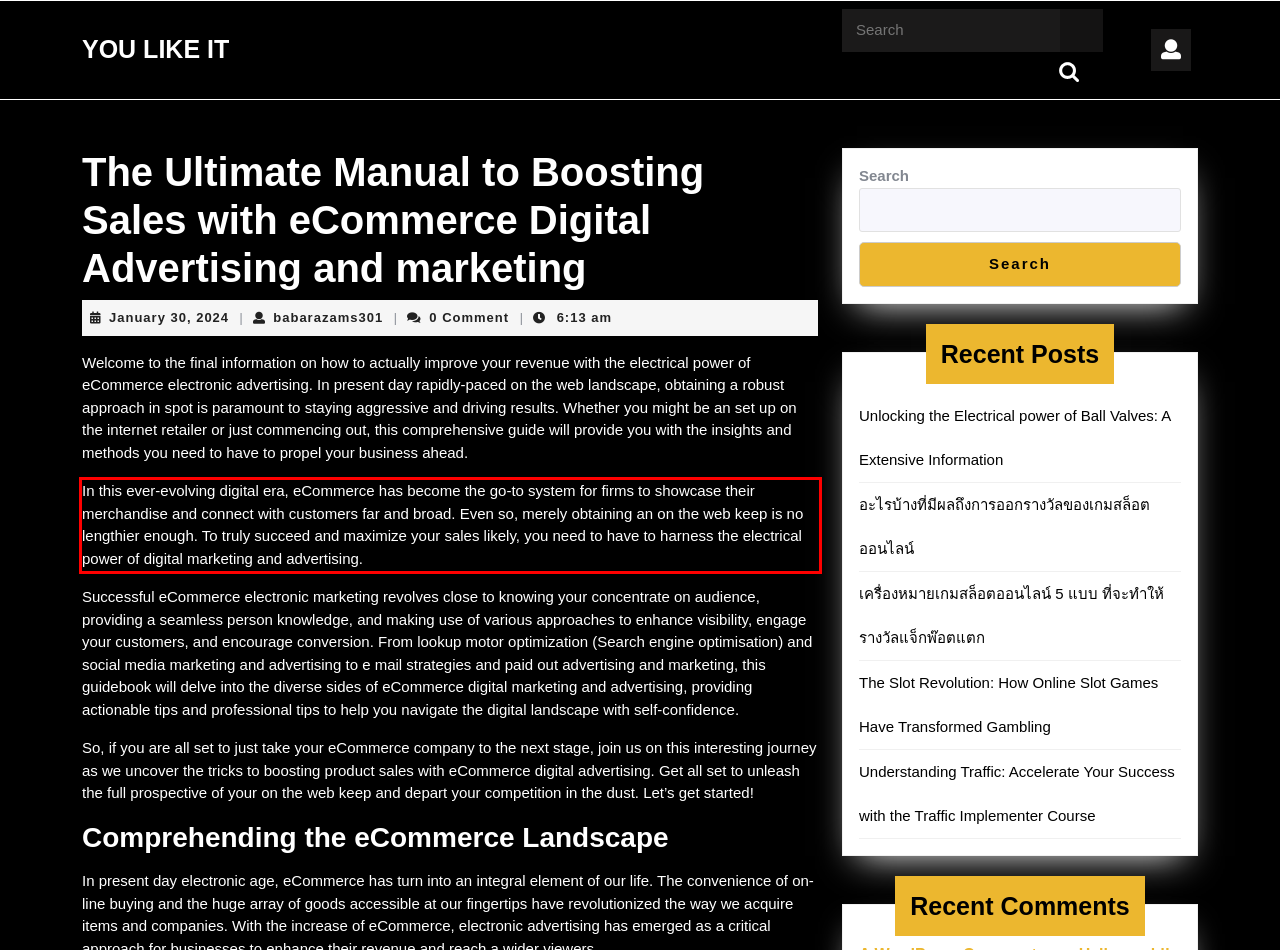Please perform OCR on the UI element surrounded by the red bounding box in the given webpage screenshot and extract its text content.

In this ever-evolving digital era, eCommerce has become the go-to system for firms to showcase their merchandise and connect with customers far and broad. Even so, merely obtaining an on the web keep is no lengthier enough. To truly succeed and maximize your sales likely, you need to have to harness the electrical power of digital marketing and advertising.